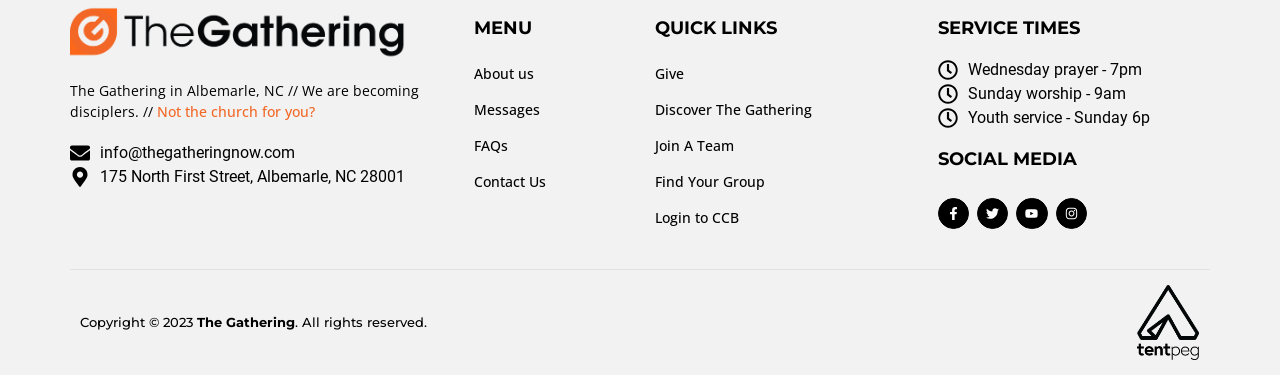Please locate the bounding box coordinates of the region I need to click to follow this instruction: "Check 'Sunday worship - 9am'".

[0.756, 0.225, 0.88, 0.276]